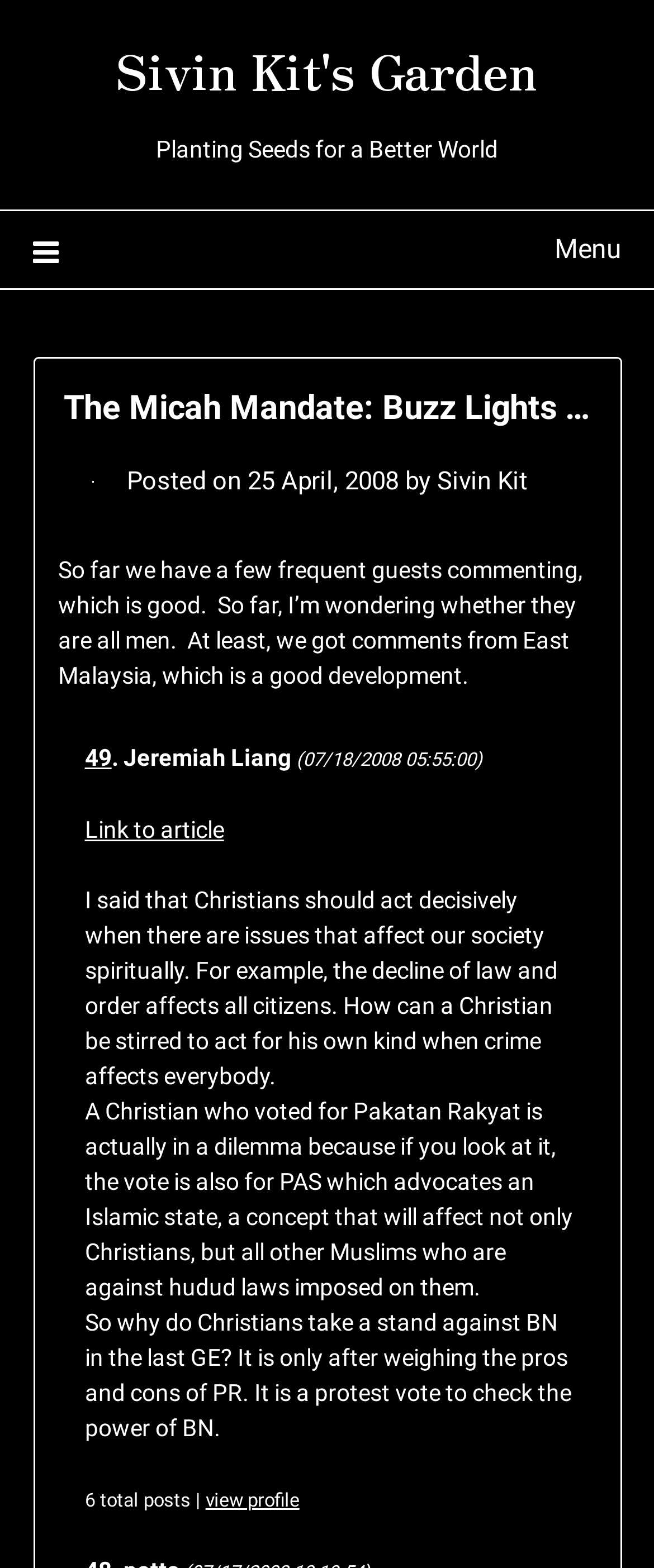How many total posts are there? Observe the screenshot and provide a one-word or short phrase answer.

6